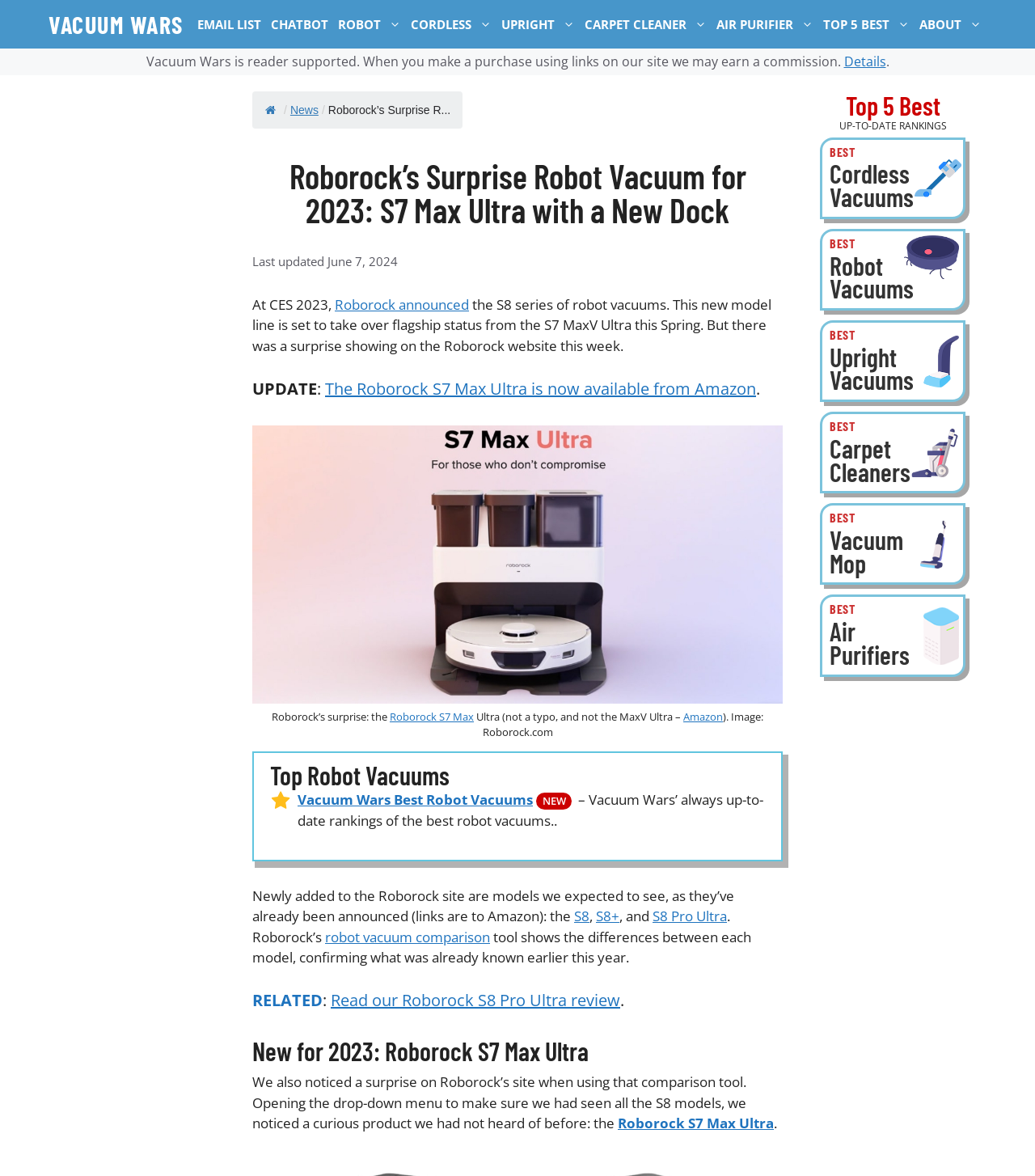What is the name of the new robot vacuum model announced by Roborock?
Refer to the image and answer the question using a single word or phrase.

S7 Max Ultra